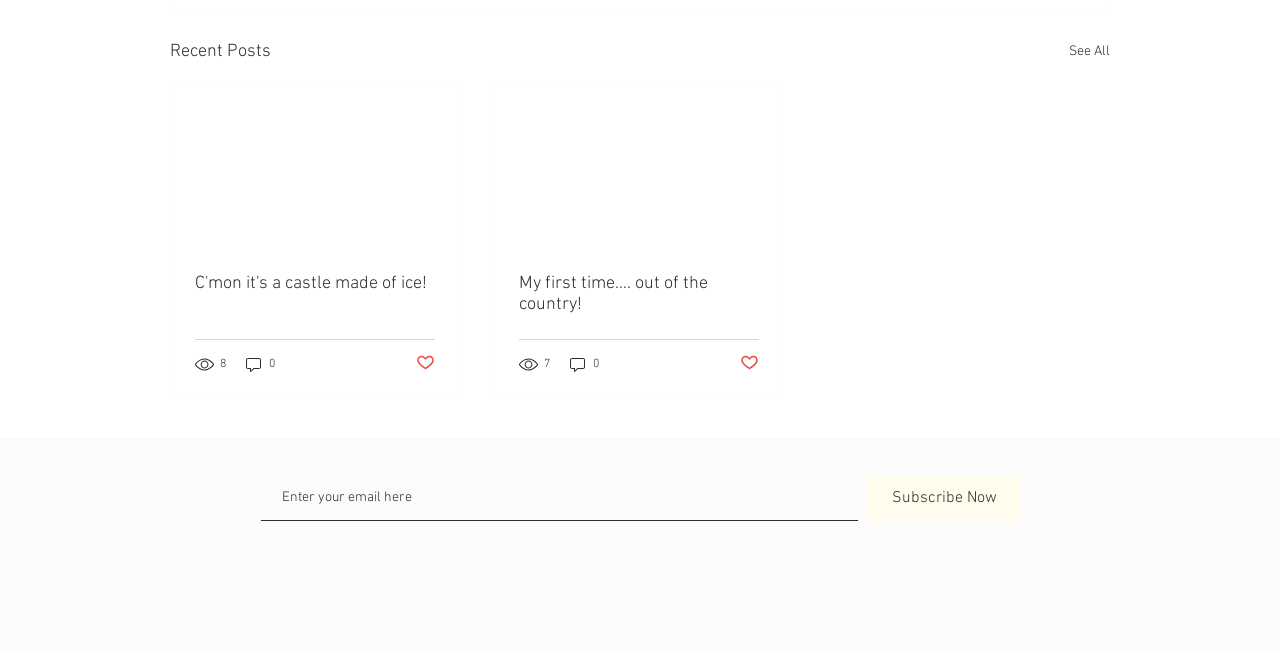How many comments does the first article have?
Could you answer the question with a detailed and thorough explanation?

The first article has a link element with the text '0 comments', which indicates that it has no comments.